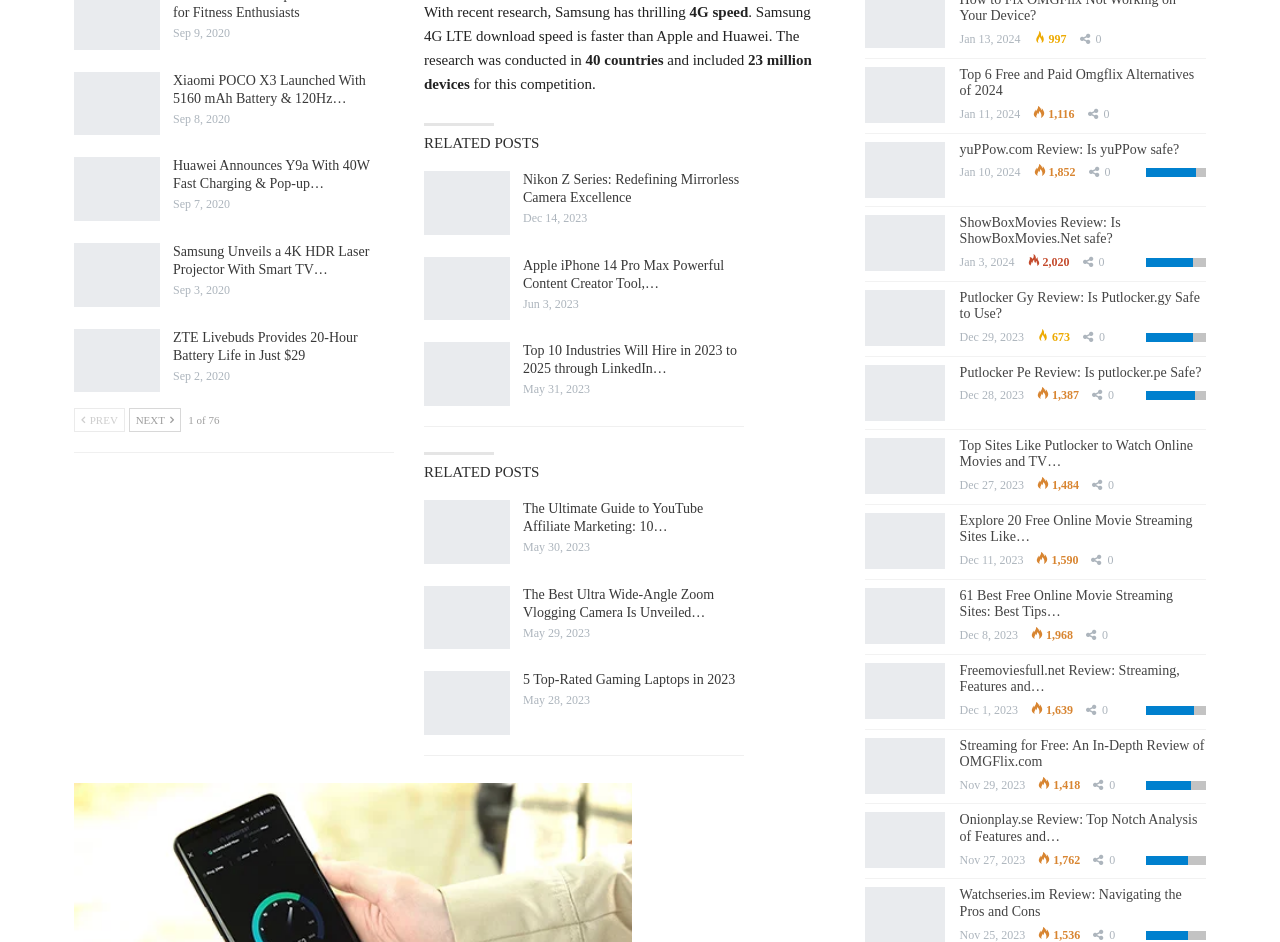How many pages of news articles are there?
Use the information from the screenshot to give a comprehensive response to the question.

I found the page number by looking at the bottom of the webpage, where it says '1 of 76'. This indicates that there are 76 pages of news articles in total.